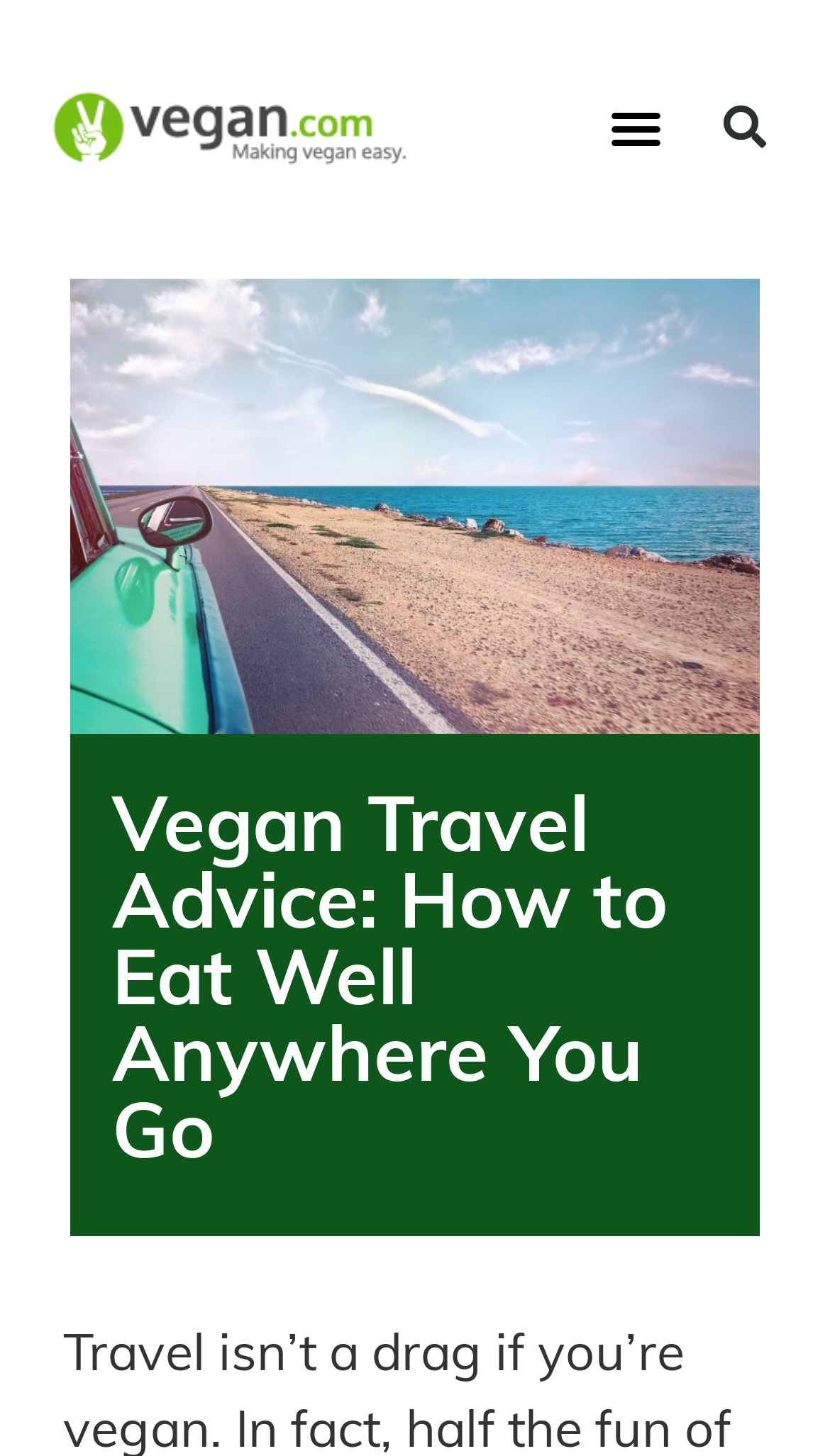Determine the main heading of the webpage and generate its text.

Vegan Travel Advice: How to Eat Well Anywhere You Go